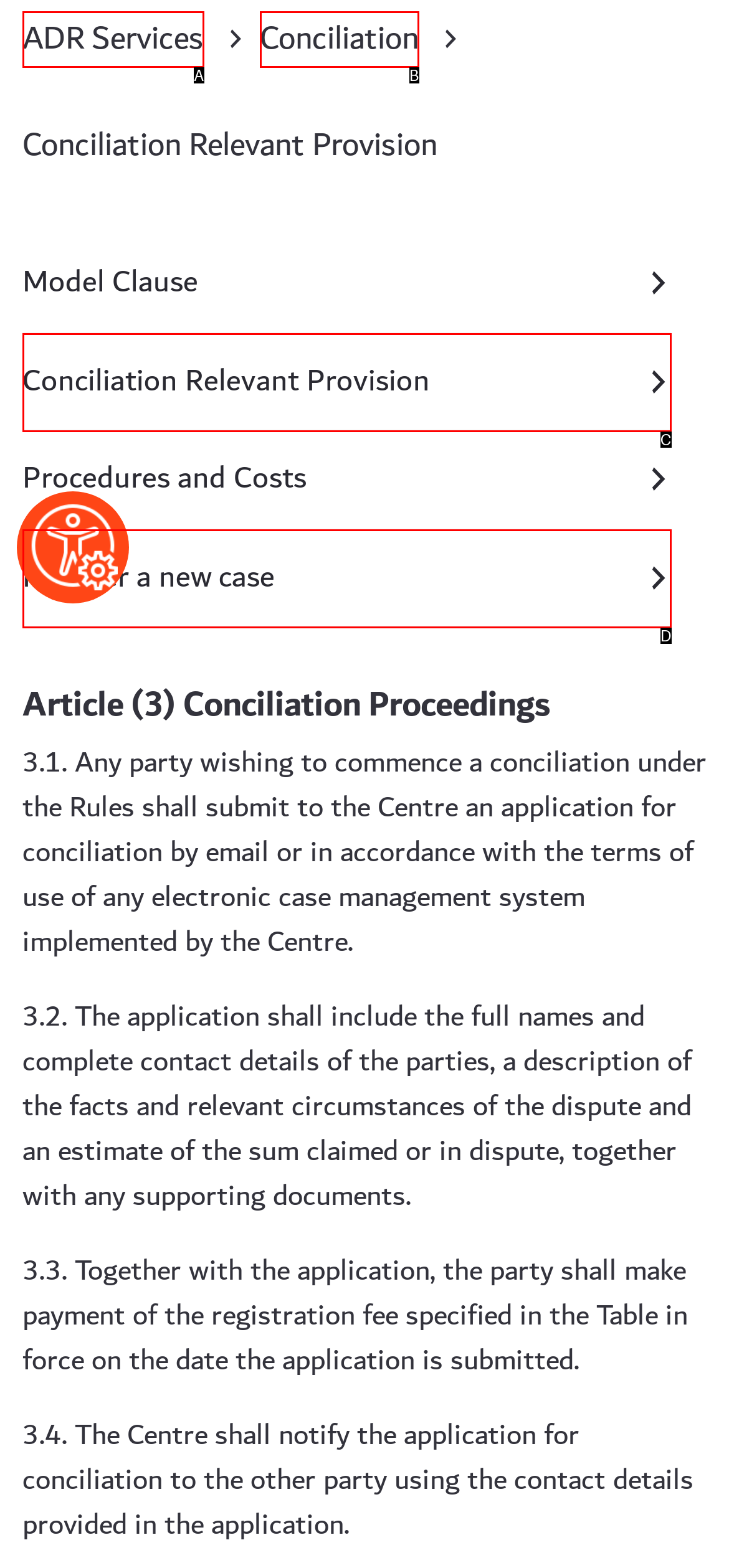Identify the HTML element that matches the description: Conciliation
Respond with the letter of the correct option.

B